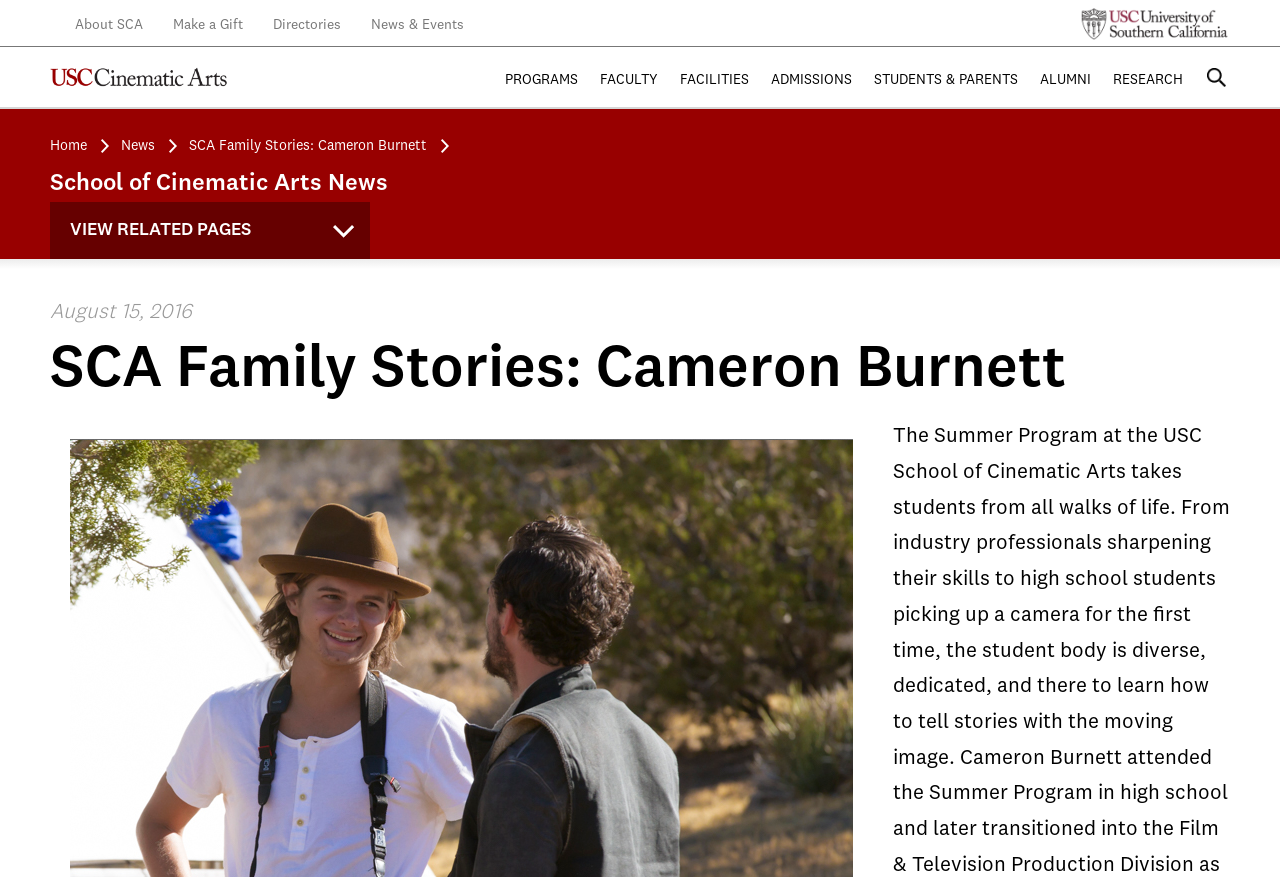Extract the bounding box coordinates of the UI element described by: "VIEW RELATED PAGES". The coordinates should include four float numbers ranging from 0 to 1, e.g., [left, top, right, bottom].

[0.039, 0.23, 0.961, 0.295]